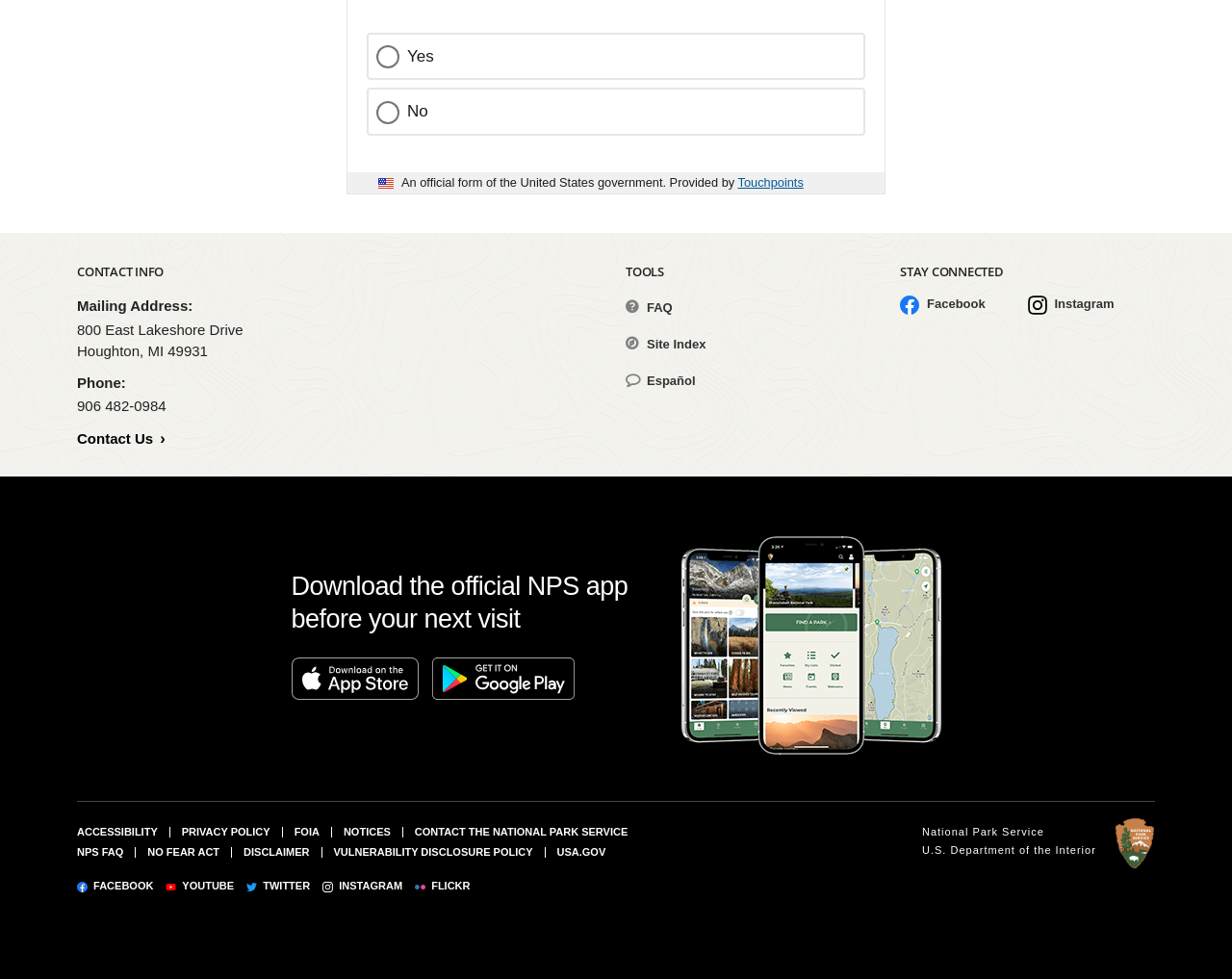By analyzing the image, answer the following question with a detailed response: What is the phone number listed in the contact info?

The contact info section of the webpage lists the phone number as 906 482-0984, which can be used to contact the organization.